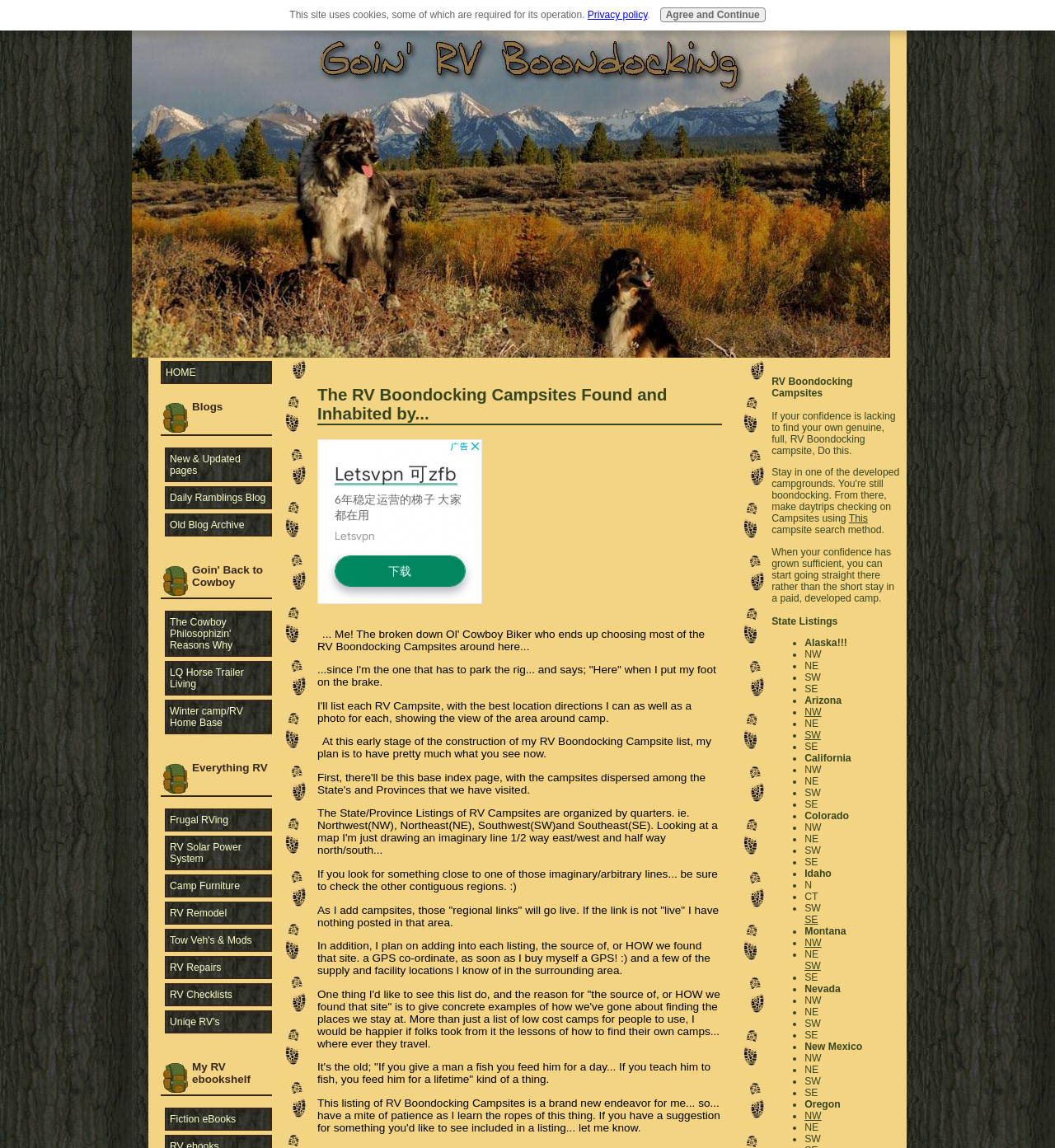Please answer the following query using a single word or phrase: 
What is the purpose of the 'State Listings' section?

To provide campsite listings by state